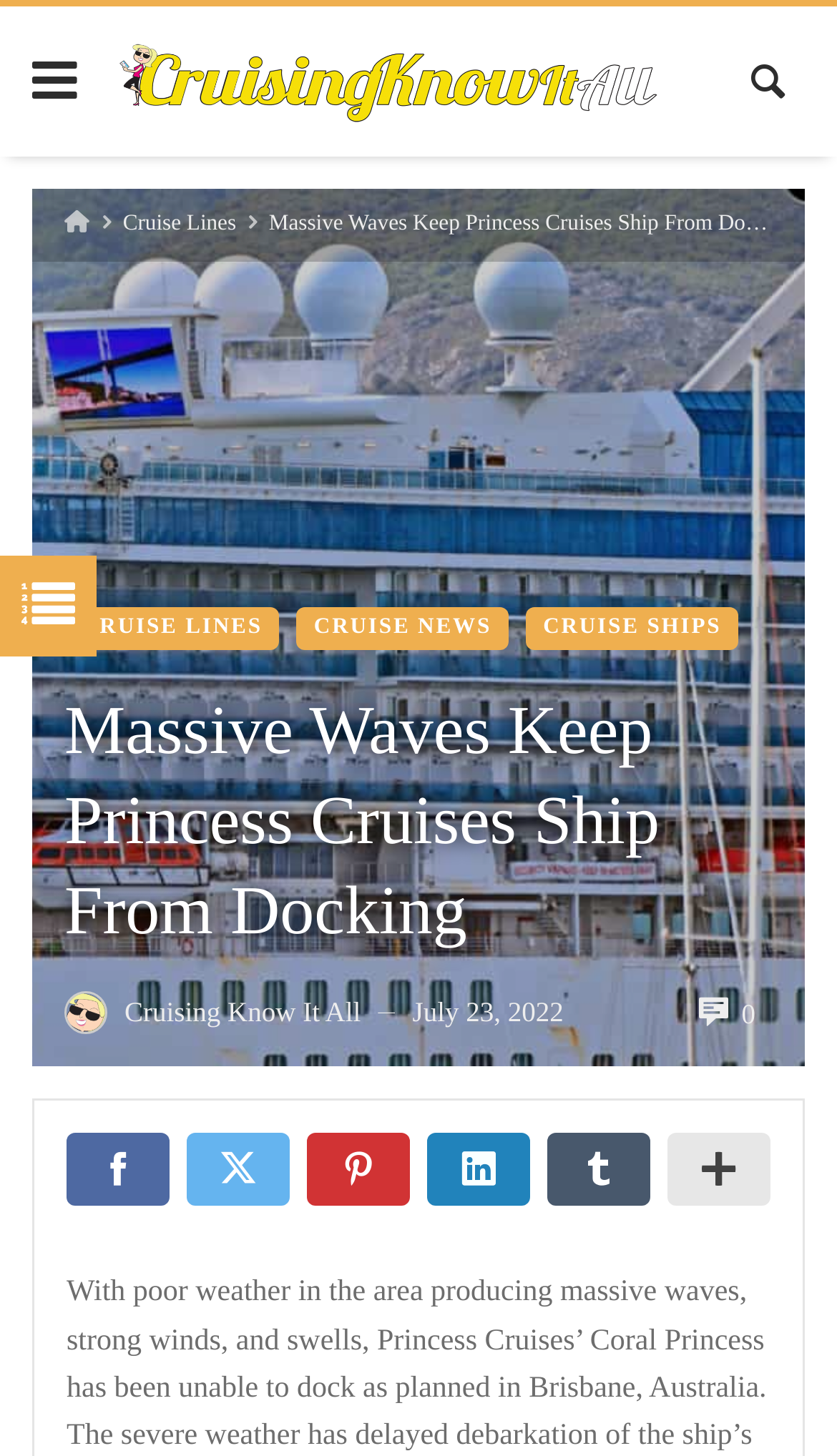Kindly determine the bounding box coordinates for the area that needs to be clicked to execute this instruction: "Check the date of the article".

[0.493, 0.684, 0.673, 0.708]